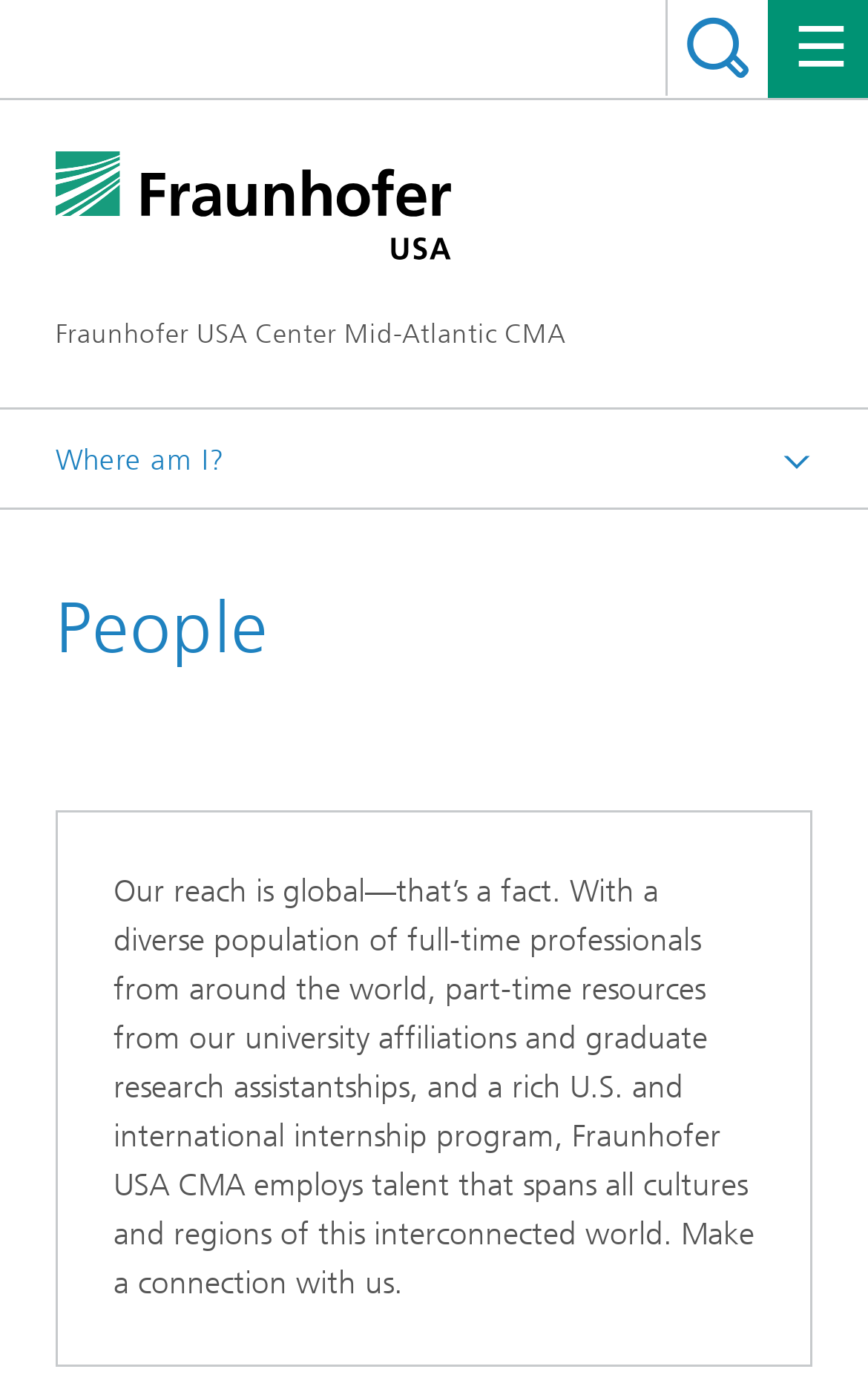What is the purpose of the textbox?
Based on the image, answer the question with a single word or brief phrase.

Search